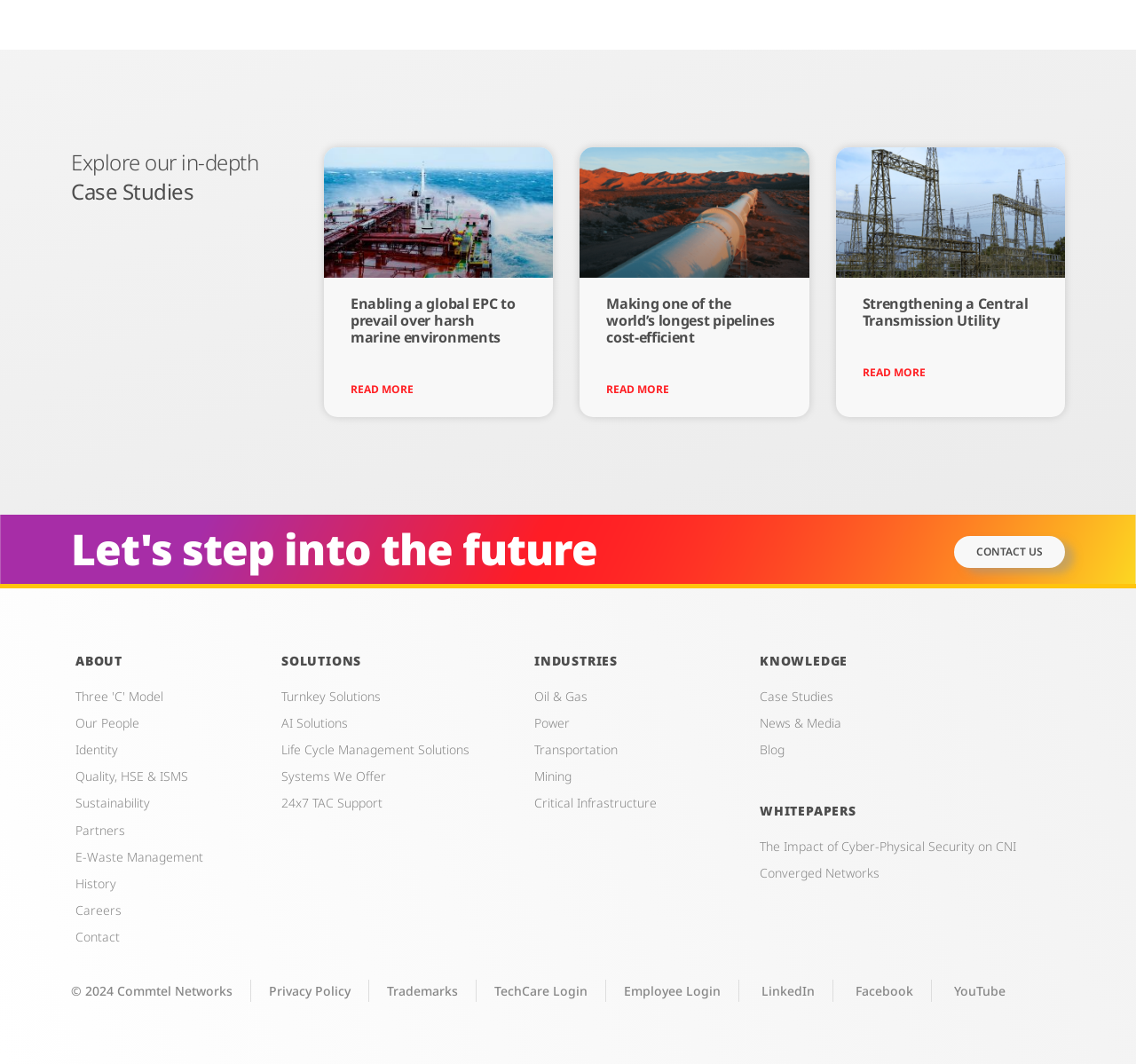Determine the bounding box coordinates of the element's region needed to click to follow the instruction: "Contact us". Provide these coordinates as four float numbers between 0 and 1, formatted as [left, top, right, bottom].

[0.84, 0.504, 0.938, 0.534]